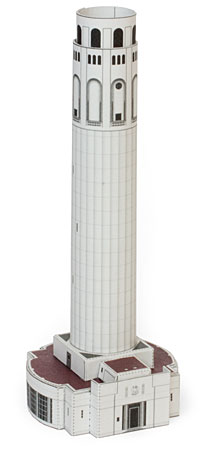What is the height of the paper model?
Based on the visual content, answer with a single word or a brief phrase.

3.5 inches